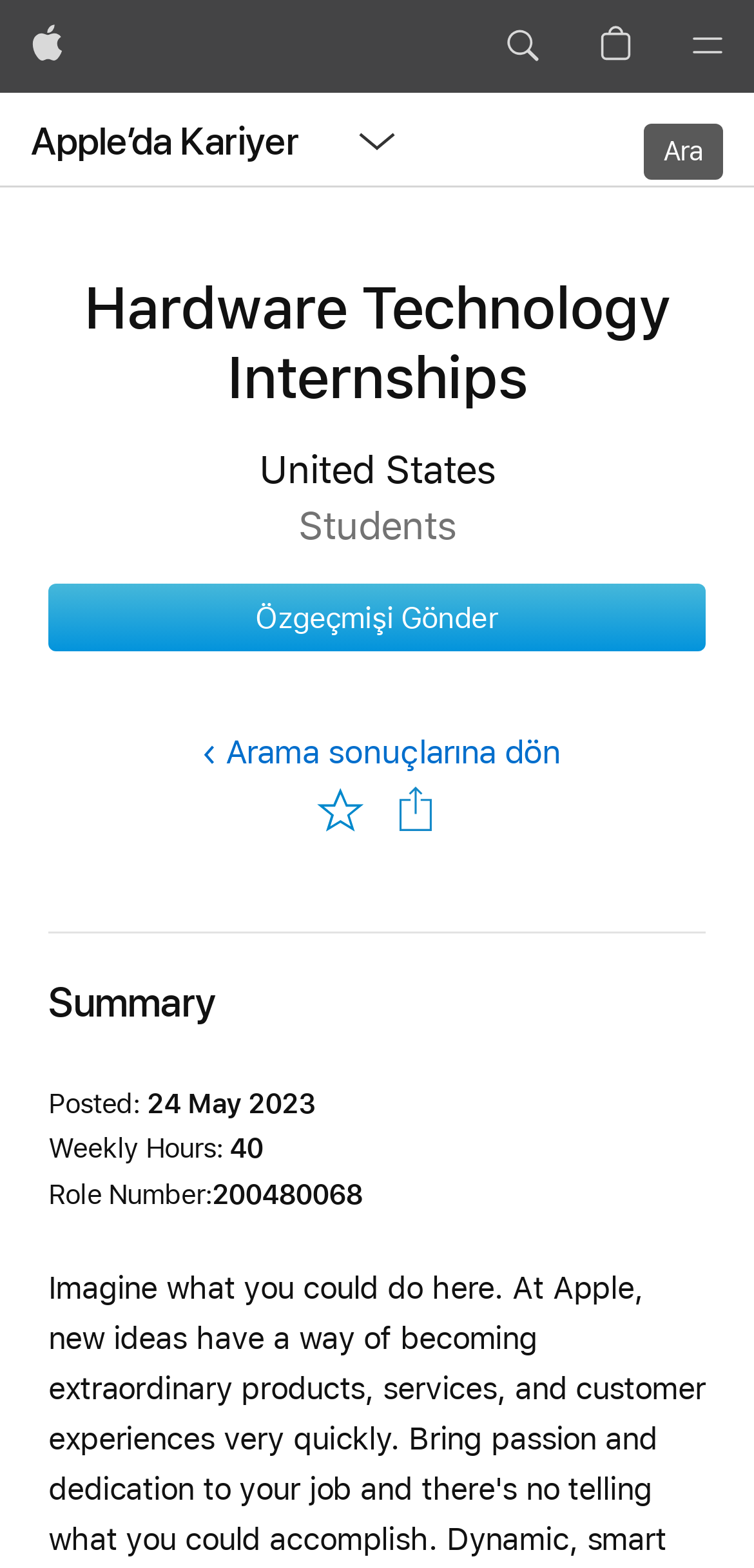Respond to the question with just a single word or phrase: 
What is the job title of the internship?

Hardware Technology Internships